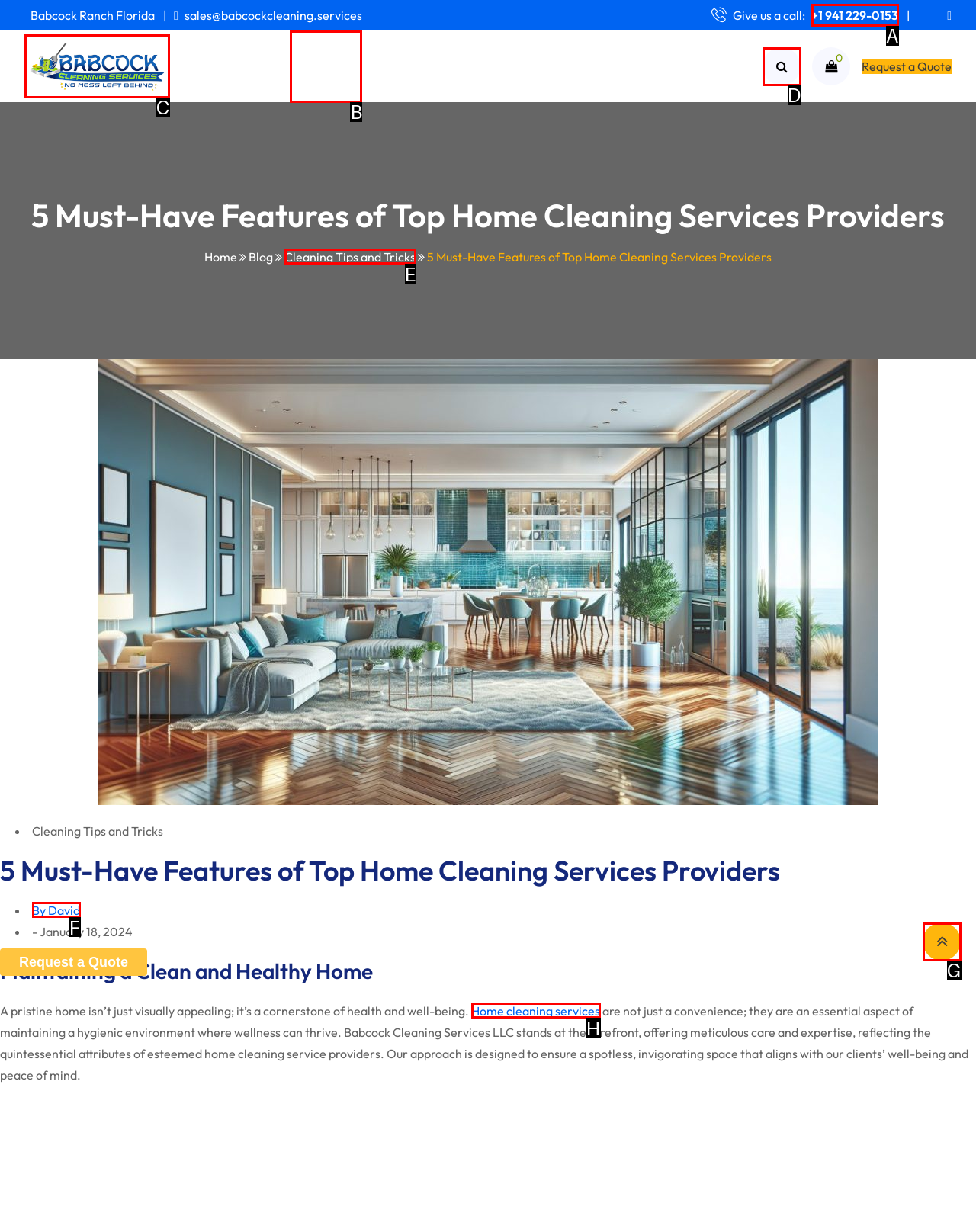Which option is described as follows: Drucken
Answer with the letter of the matching option directly.

None